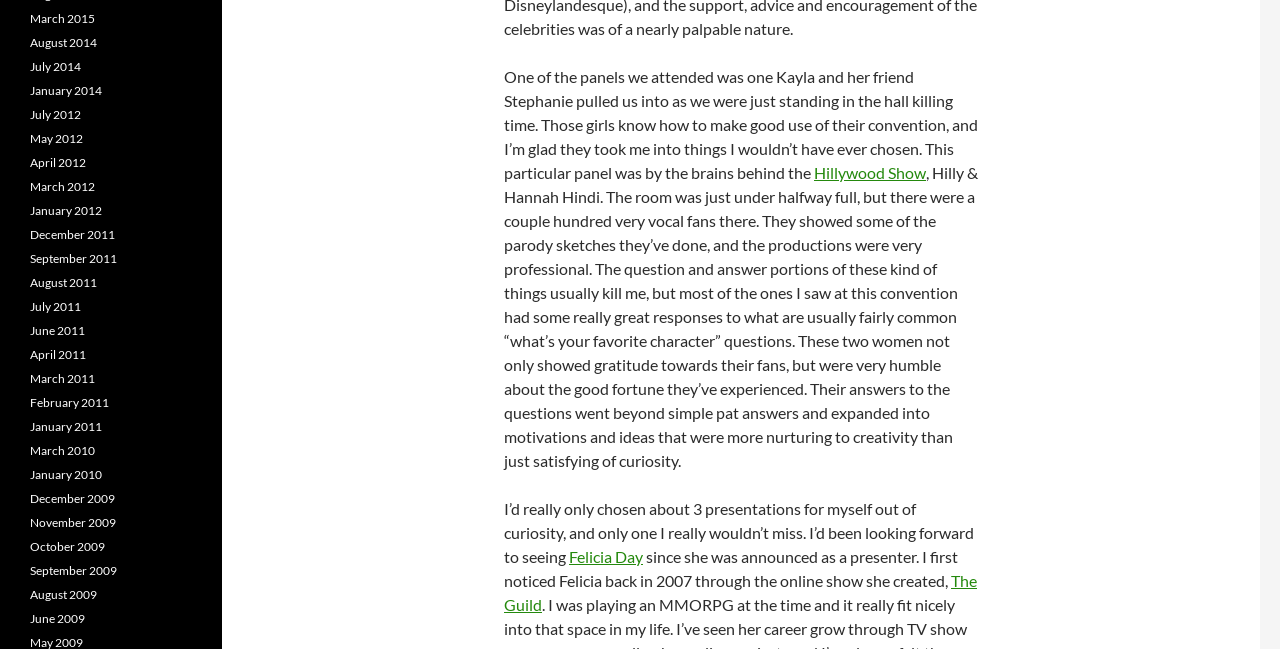What is the name of the show created by Felicia Day?
Answer with a single word or phrase, using the screenshot for reference.

The Guild